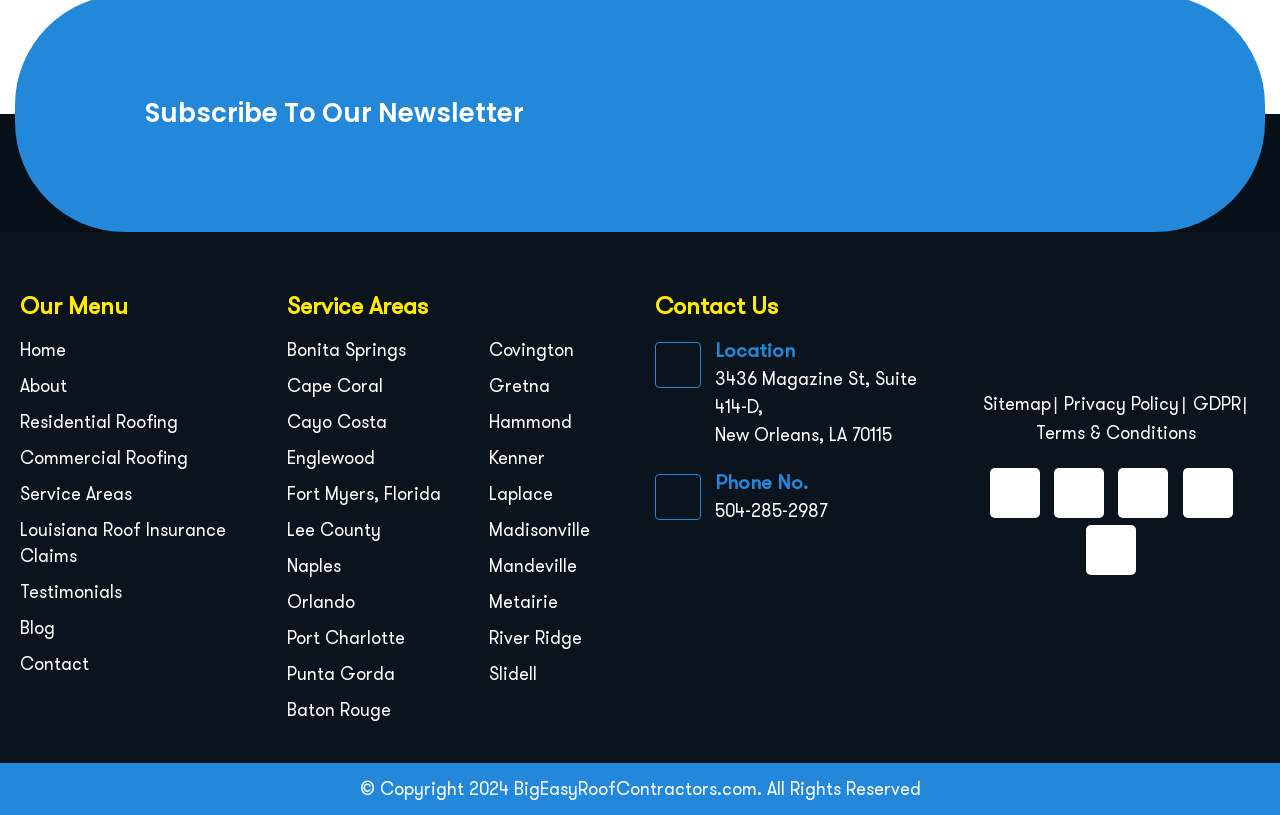Please specify the bounding box coordinates for the clickable region that will help you carry out the instruction: "Subscribe to the newsletter".

[0.113, 0.117, 0.409, 0.161]